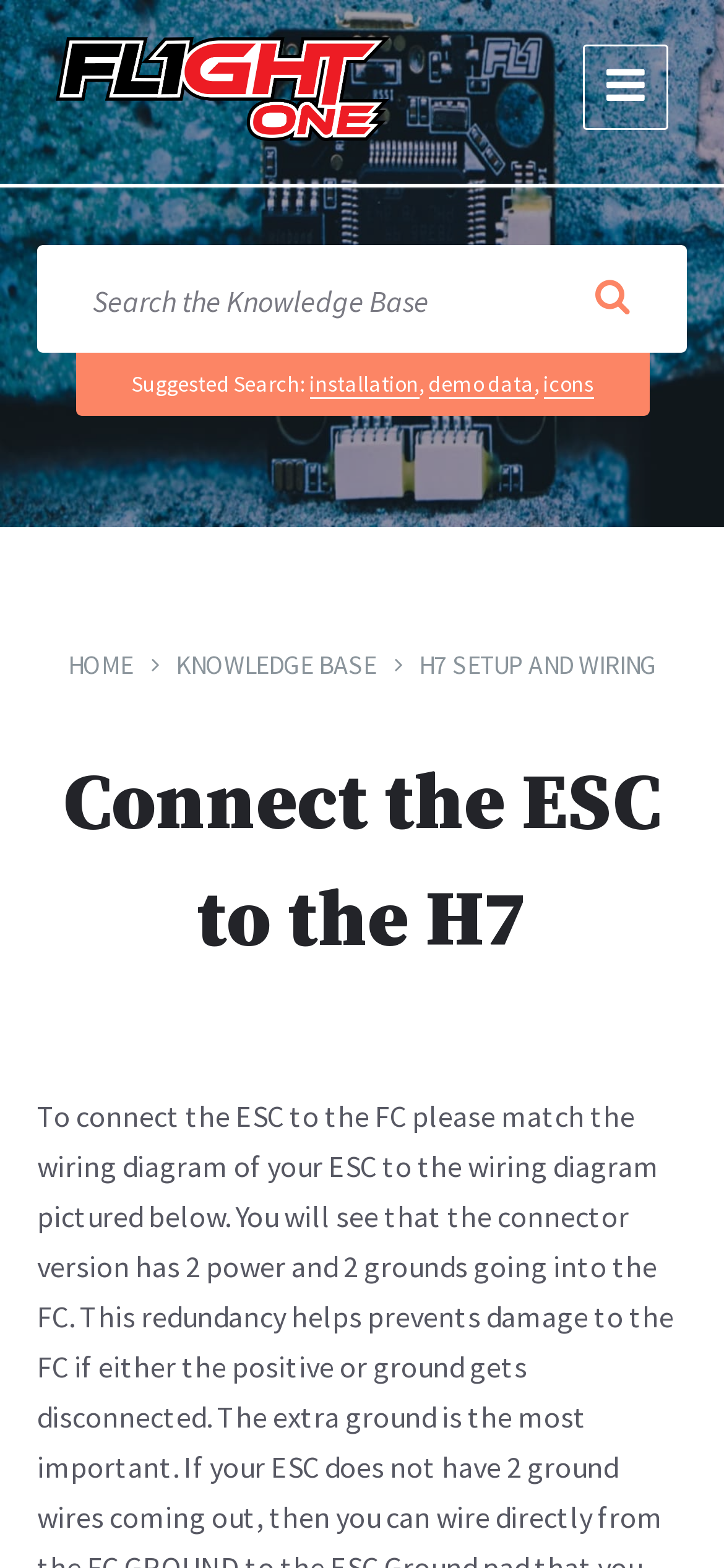Mark the bounding box of the element that matches the following description: "H7 Setup and Wiring".

[0.578, 0.413, 0.906, 0.435]